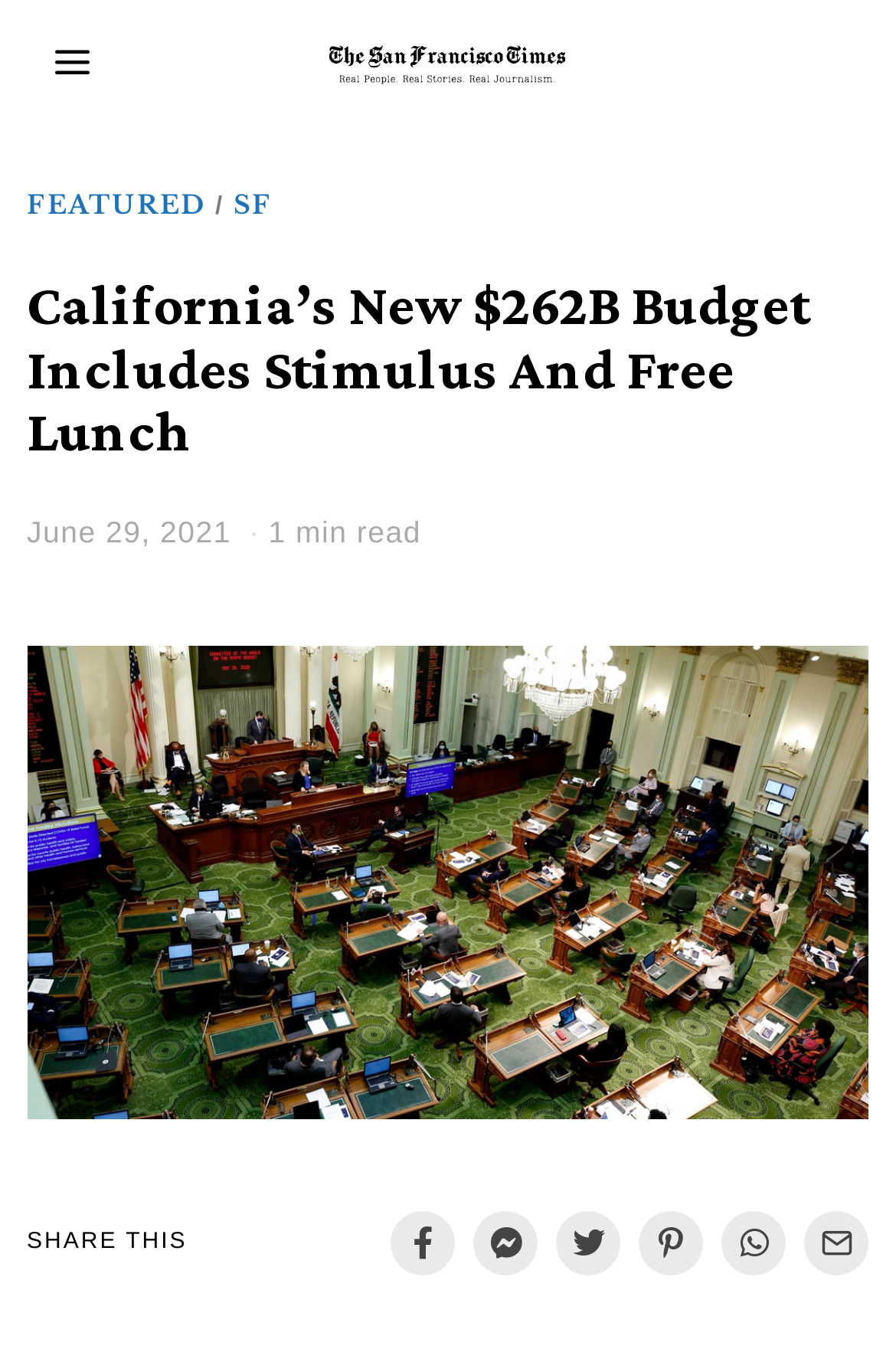Use a single word or phrase to answer this question: 
What is the purpose of the icons at the bottom?

SHARE THIS